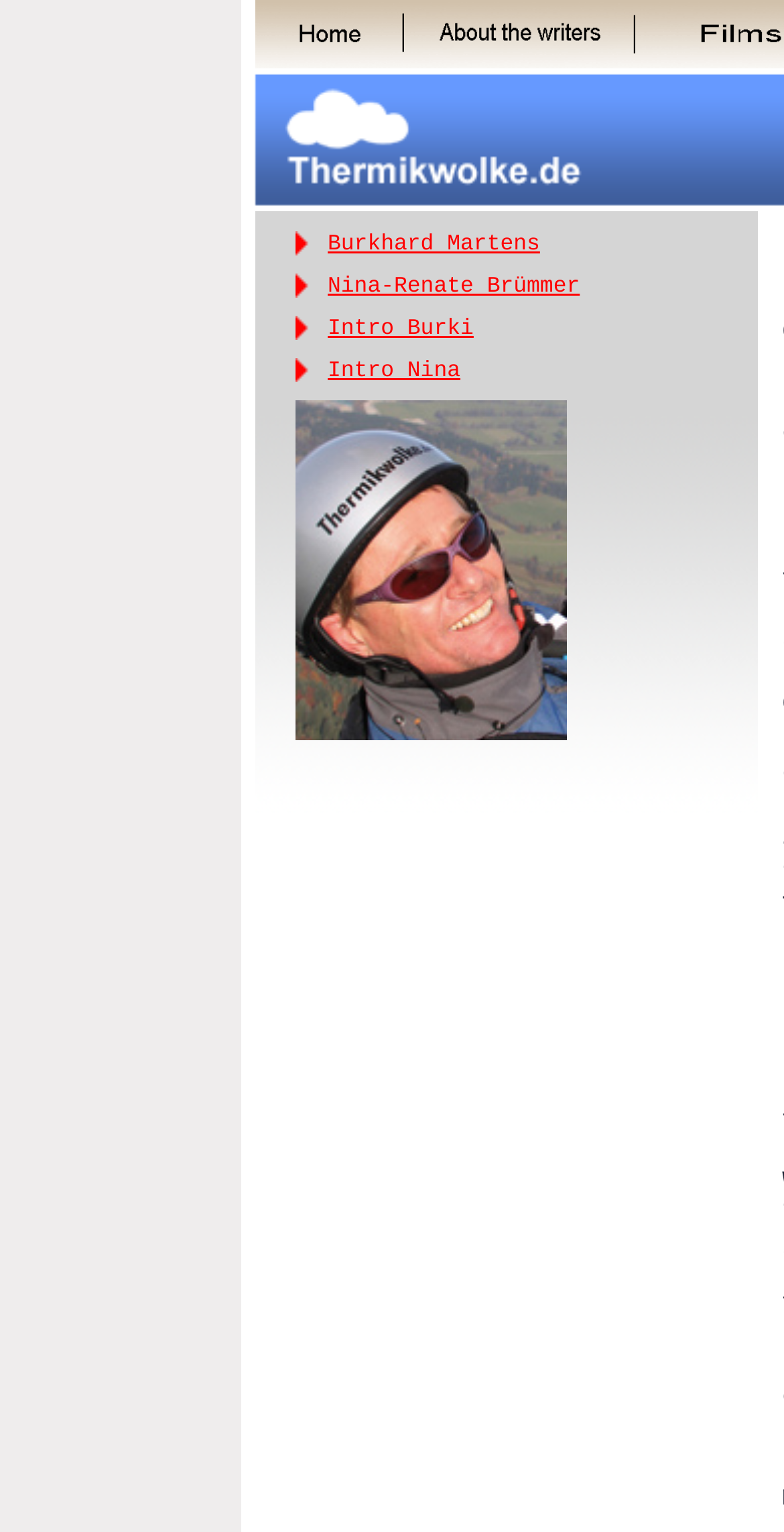Answer succinctly with a single word or phrase:
What is the text on the third image from the top?

Einführung